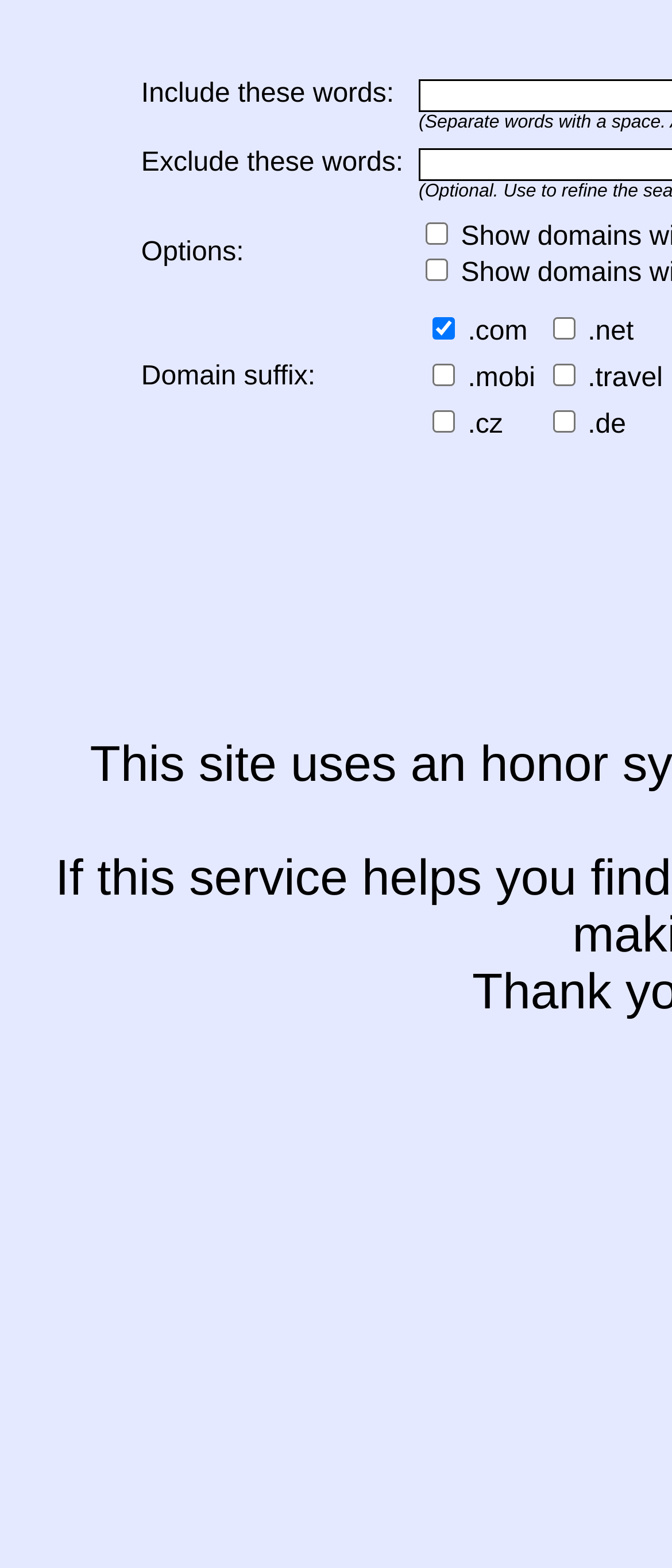Given the description of a UI element: "parent_node: .mobi name="mobi"", identify the bounding box coordinates of the matching element in the webpage screenshot.

[0.644, 0.232, 0.677, 0.246]